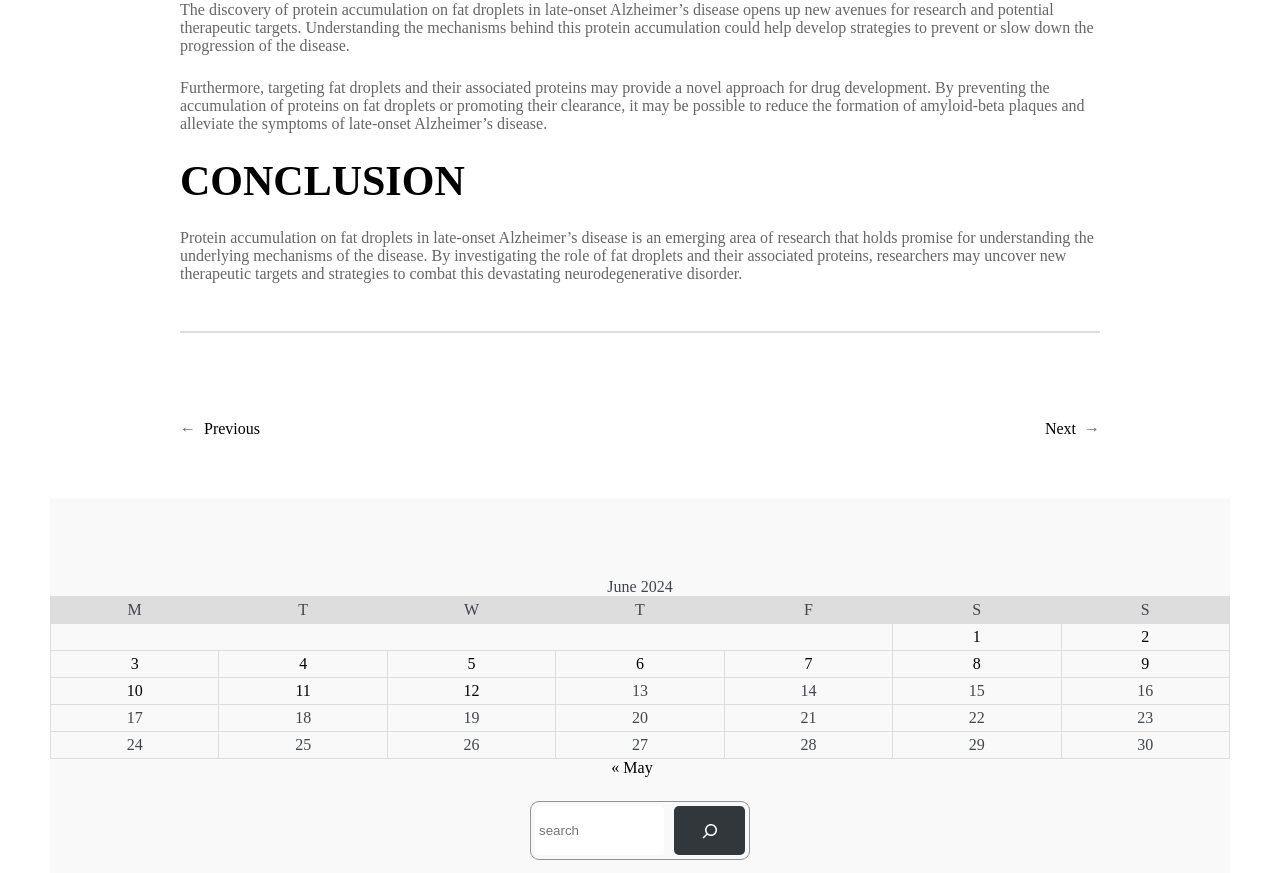Please determine the bounding box coordinates of the clickable area required to carry out the following instruction: "Click on 'Next'". The coordinates must be four float numbers between 0 and 1, represented as [left, top, right, bottom].

[0.816, 0.481, 0.841, 0.501]